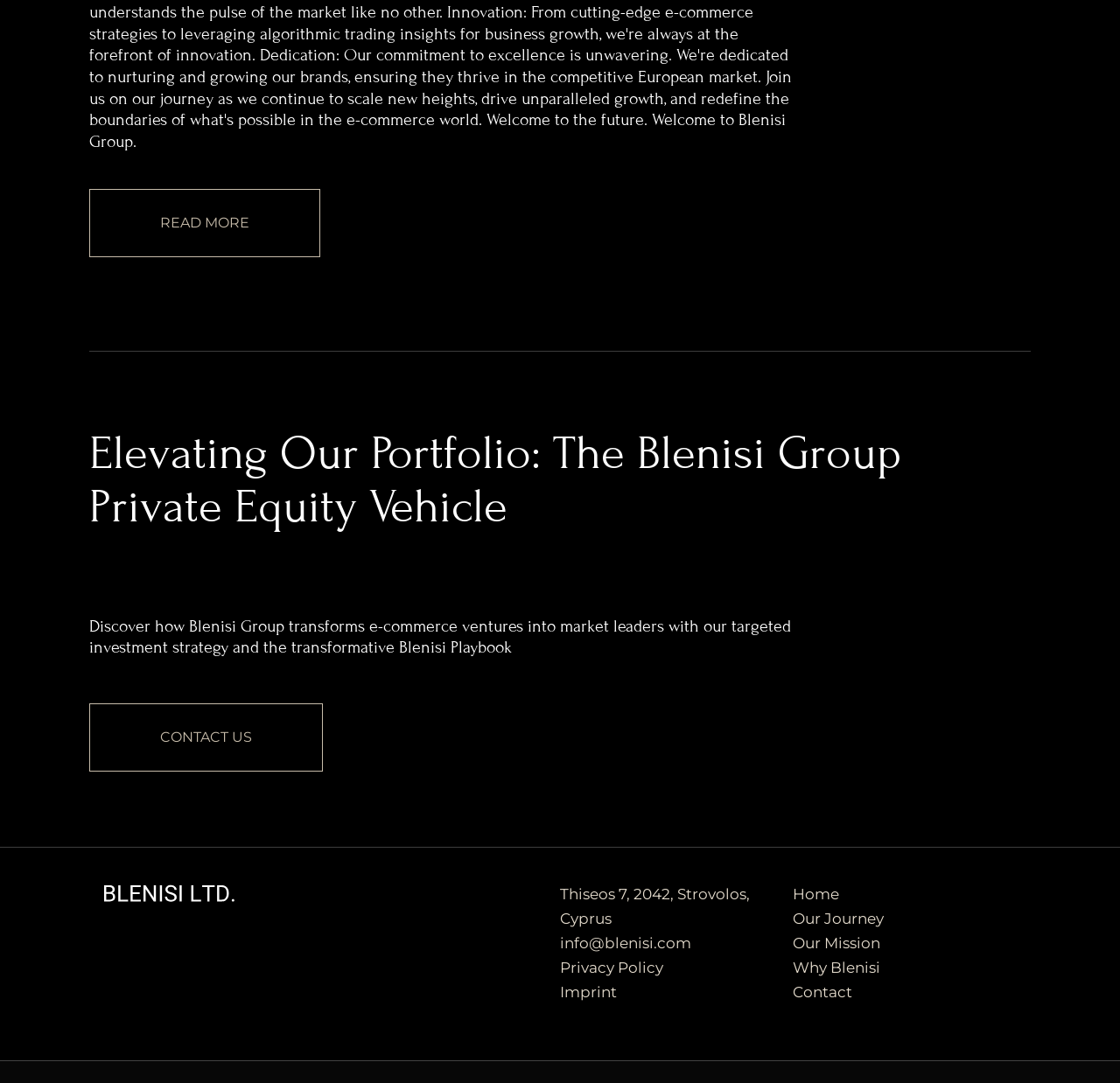Could you determine the bounding box coordinates of the clickable element to complete the instruction: "Read more about the Blenisi Group"? Provide the coordinates as four float numbers between 0 and 1, i.e., [left, top, right, bottom].

[0.08, 0.174, 0.286, 0.237]